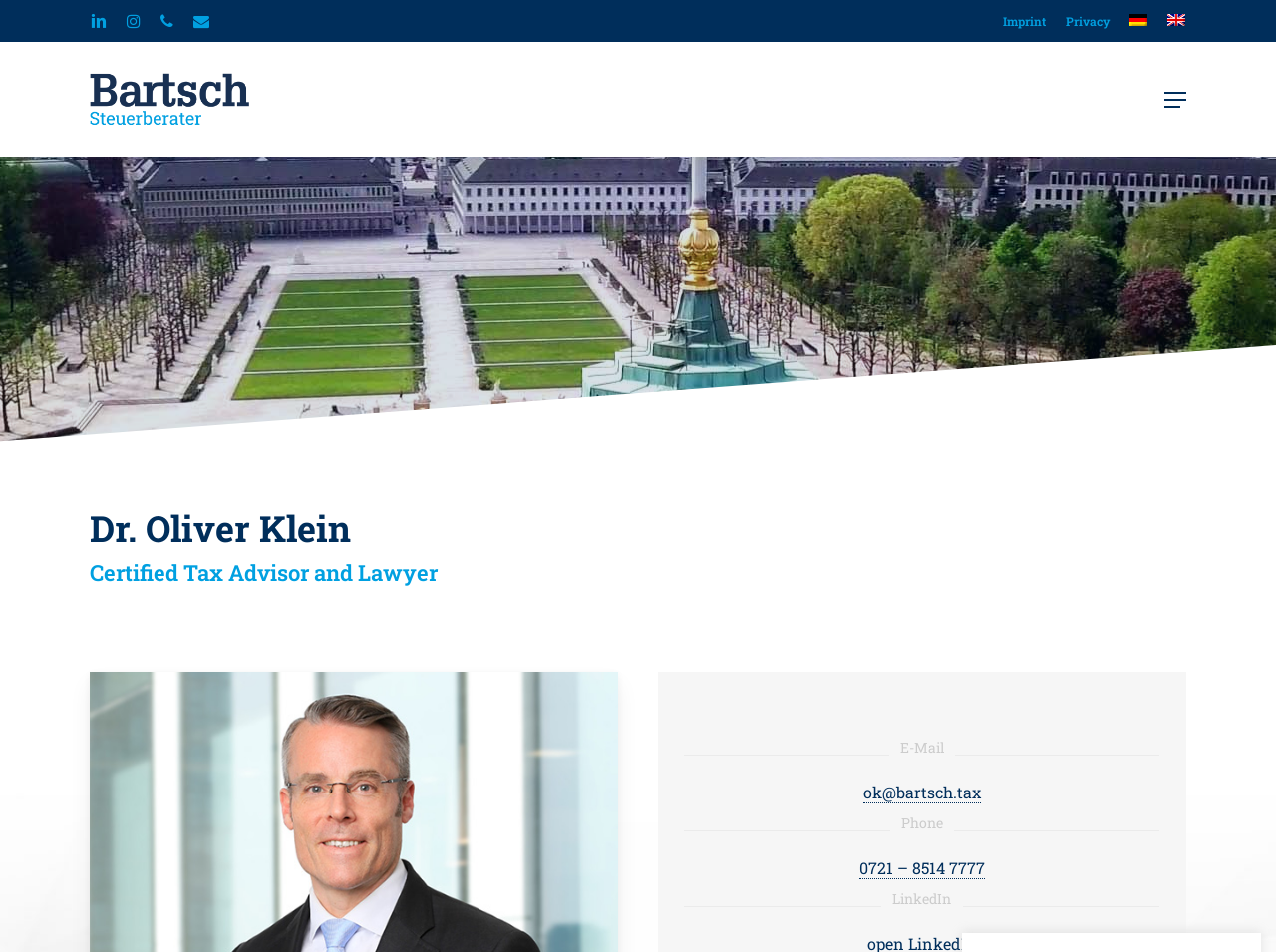How many language options are available?
Provide a thorough and detailed answer to the question.

I found two language options at the top of the webpage: 'German' and 'English', which suggests that there are two language options available.